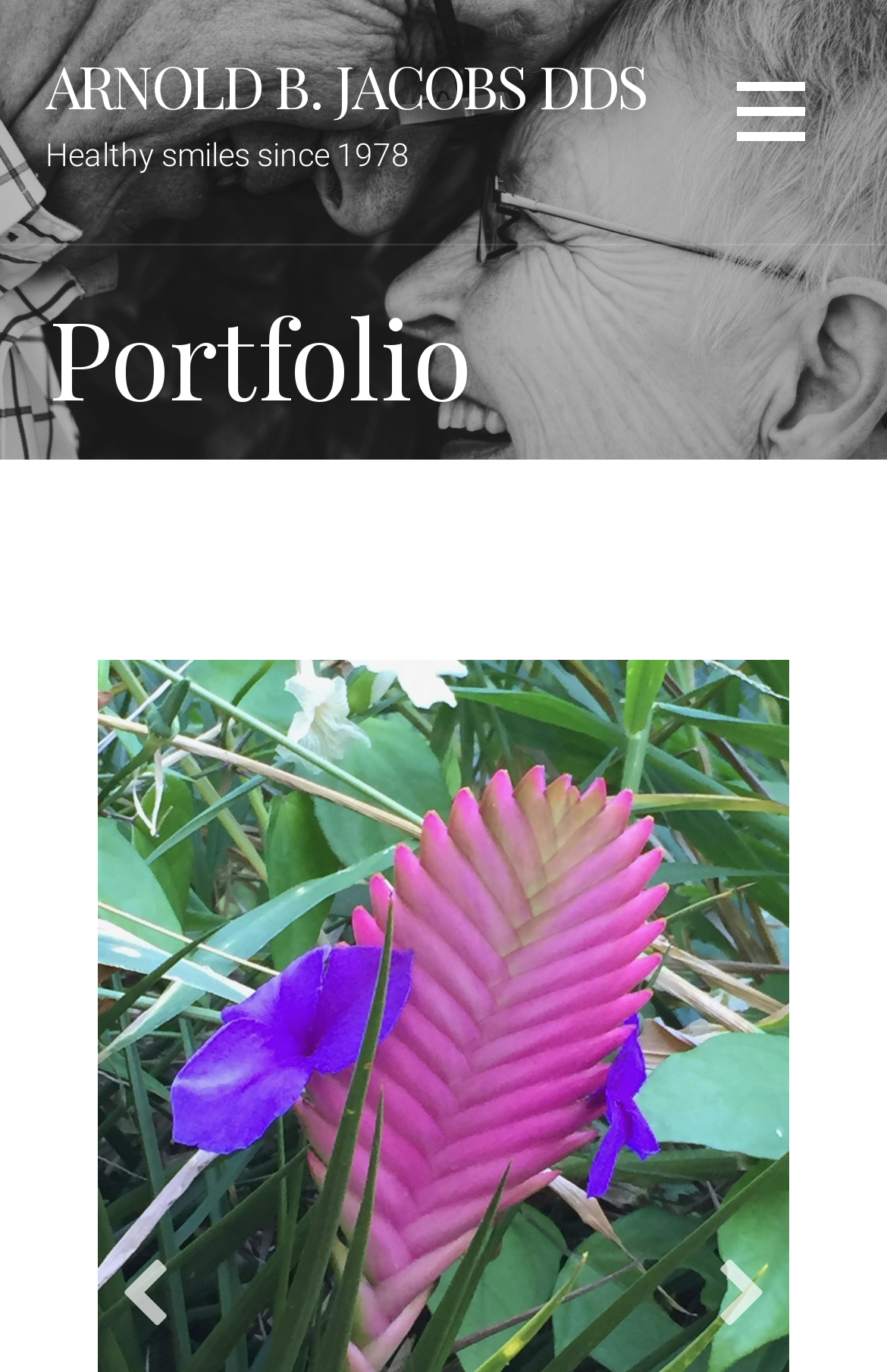Please provide a comprehensive response to the question below by analyzing the image: 
What is the year mentioned on the webpage?

The year 1978 is mentioned in the StaticText element 'Healthy smiles since 1978', which suggests that the dentist or the practice has been in operation since that year.